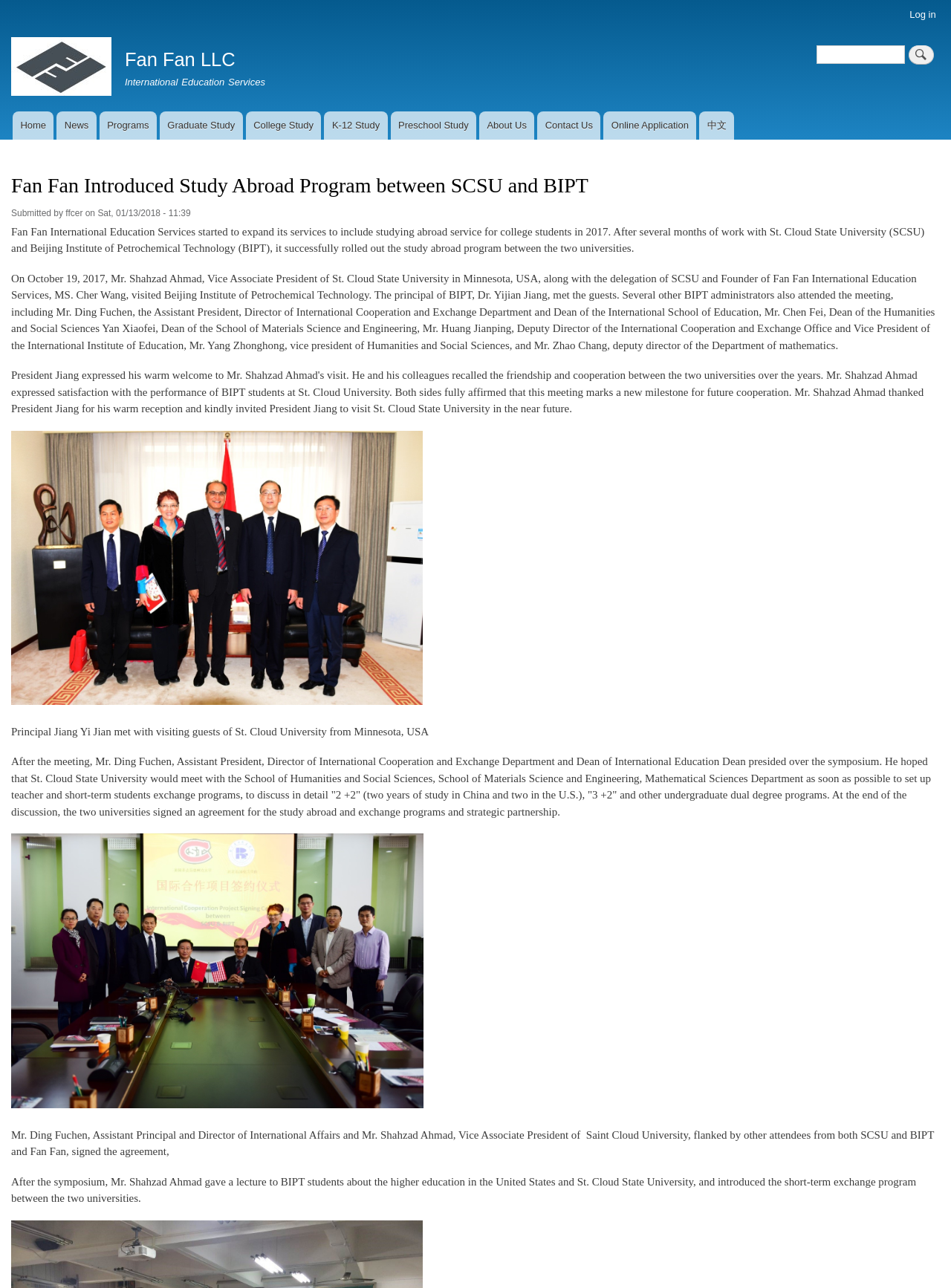Identify the bounding box coordinates for the UI element described as follows: "parent_node: Fan Fan LLC title="Home"". Ensure the coordinates are four float numbers between 0 and 1, formatted as [left, top, right, bottom].

[0.012, 0.029, 0.117, 0.078]